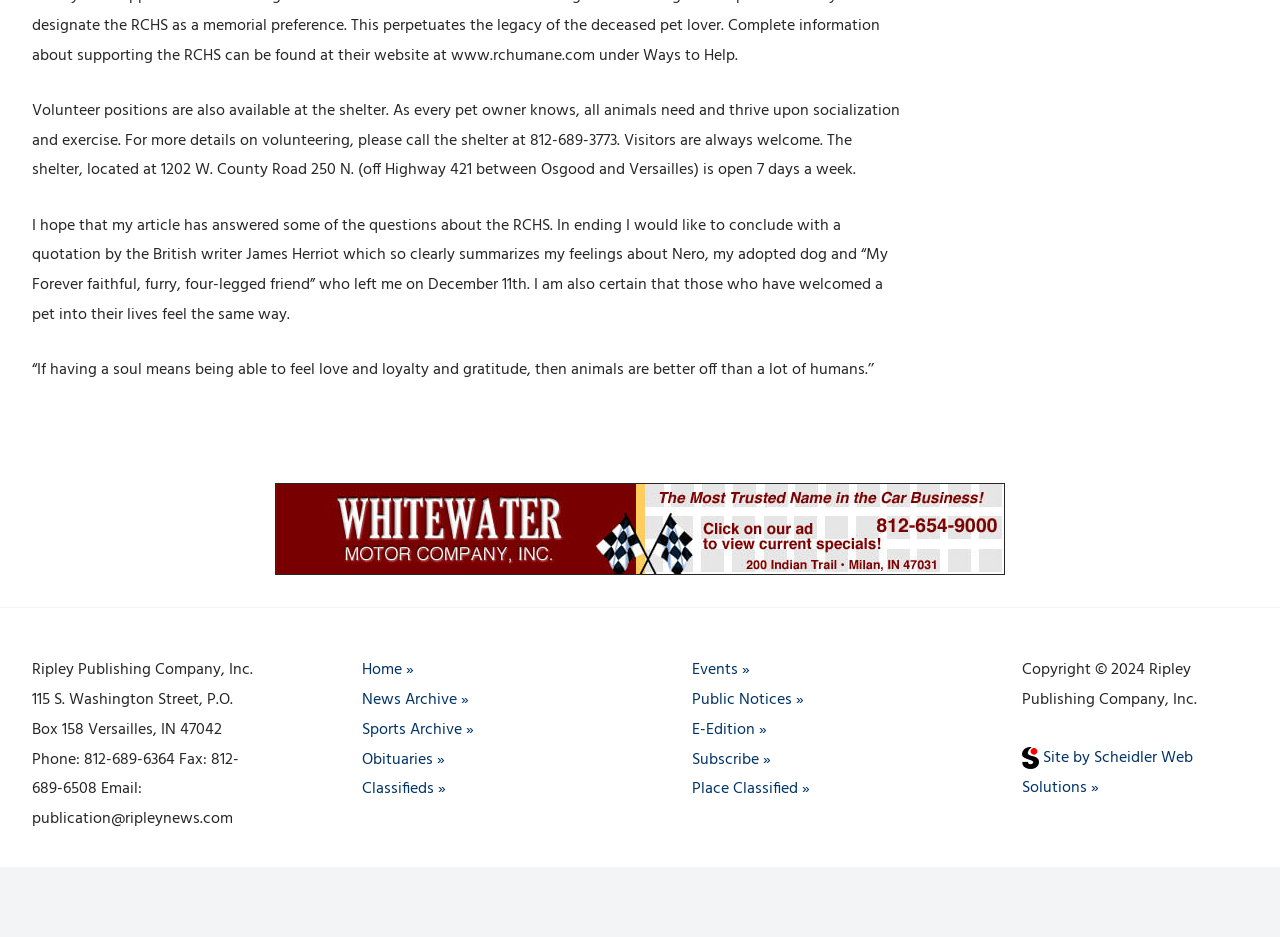Please specify the bounding box coordinates in the format (top-left x, top-left y, bottom-right x, bottom-right y), with values ranging from 0 to 1. Identify the bounding box for the UI component described as follows: Obituaries

[0.283, 0.797, 0.348, 0.824]